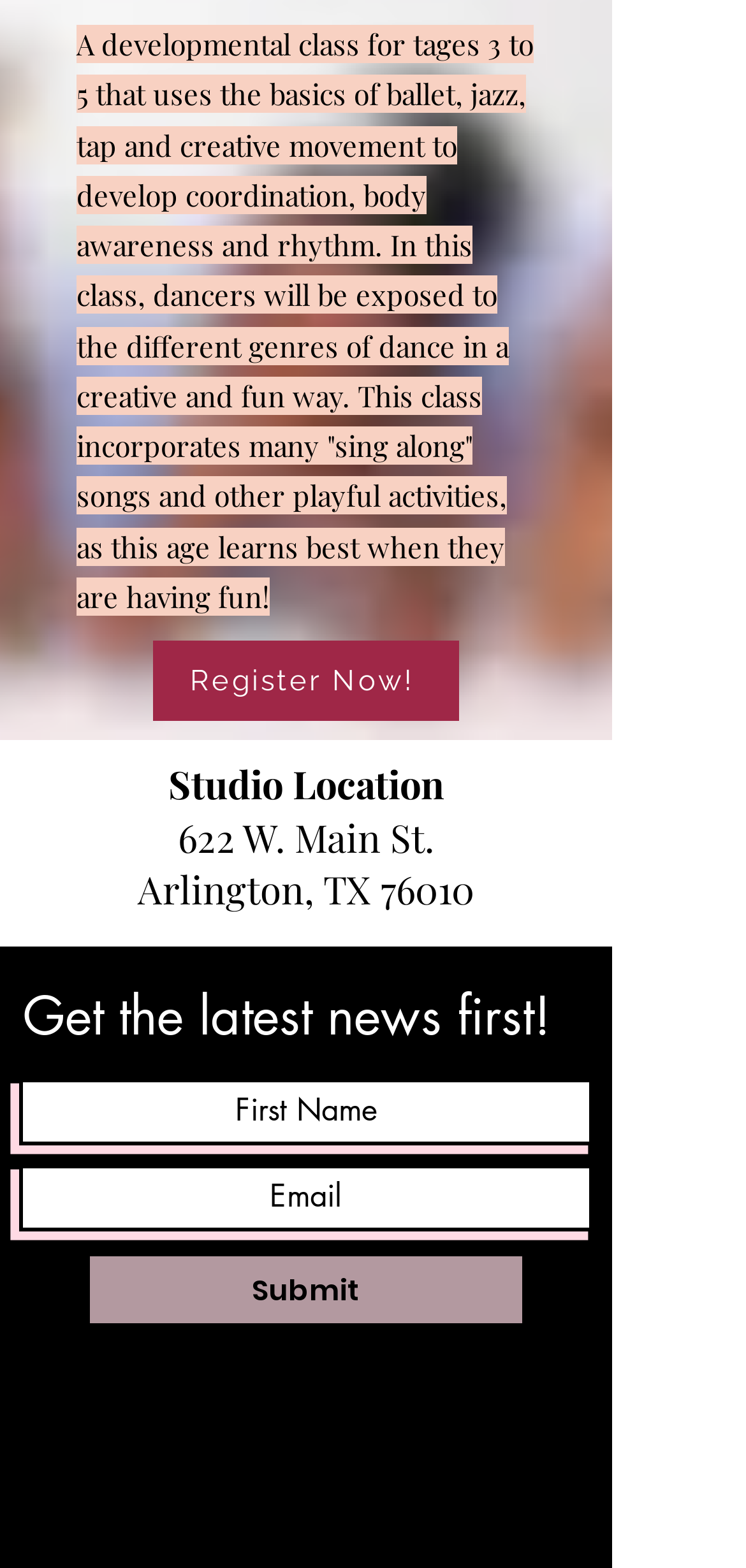What is required to submit the form?
Using the image, elaborate on the answer with as much detail as possible.

The answer can be found in the textbox elements with the descriptions 'First Name' and 'Email'. The 'Email' textbox has the 'required' attribute set to True, indicating that it is necessary to submit the form.